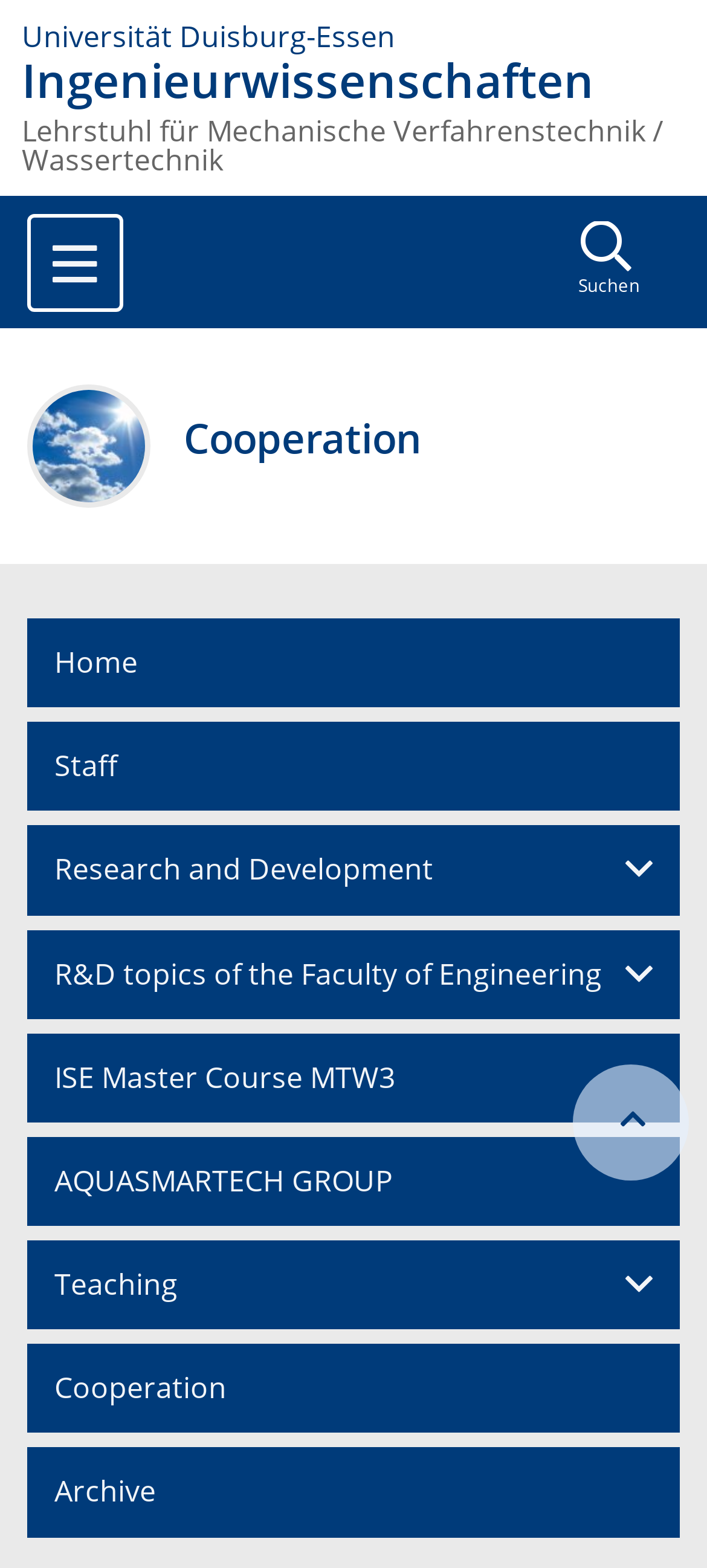Kindly determine the bounding box coordinates for the clickable area to achieve the given instruction: "select product type".

None